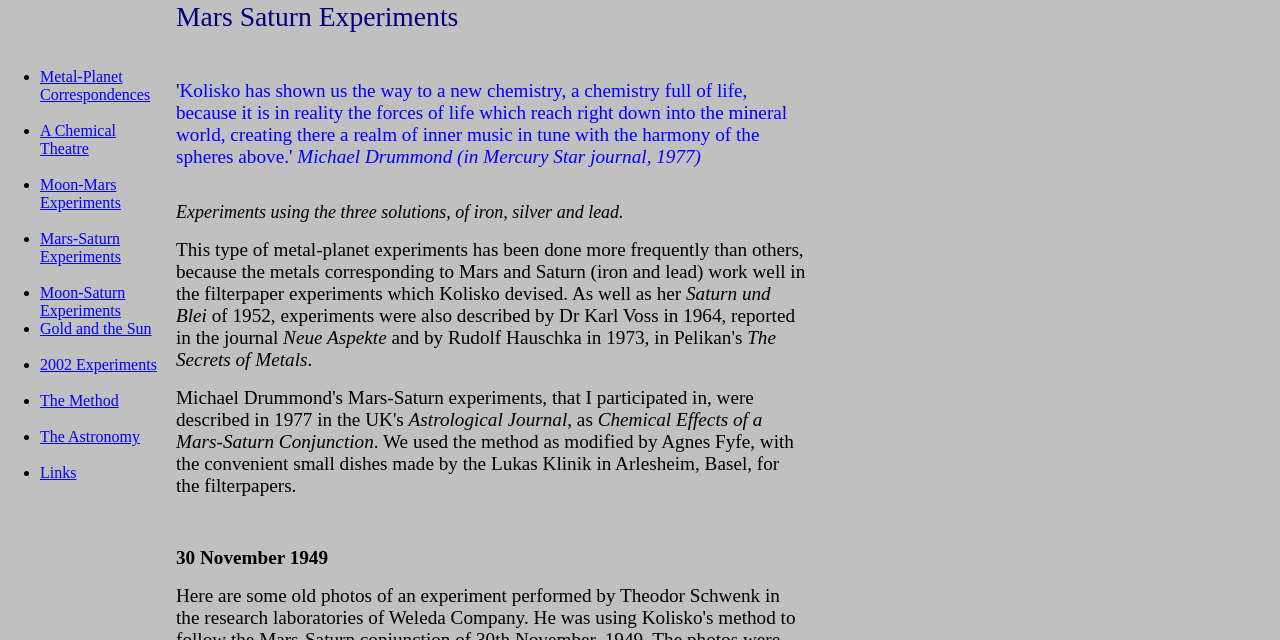Show the bounding box coordinates for the HTML element described as: "Sheet Metal Laser Cutting".

None